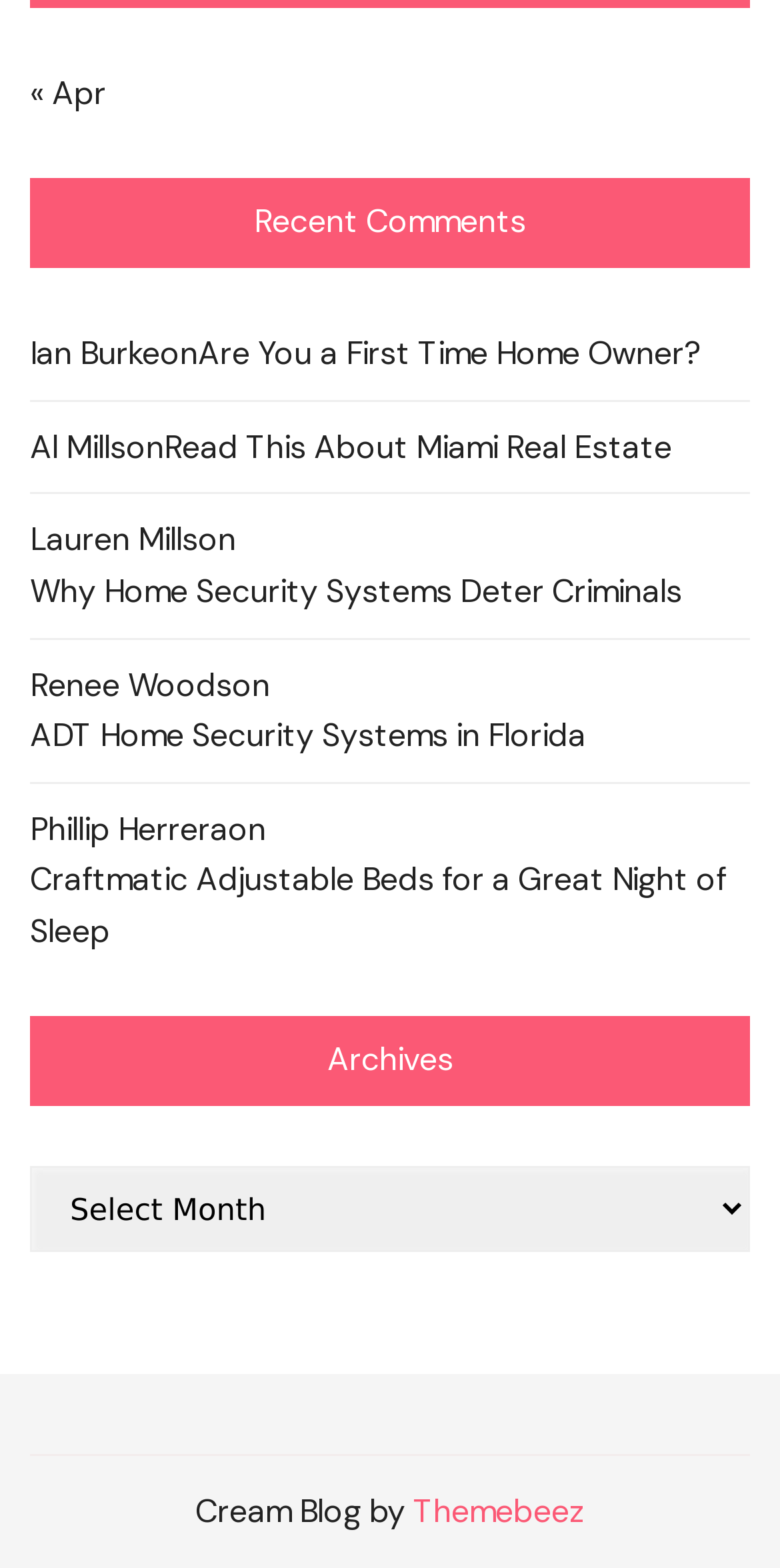Identify the bounding box coordinates of the part that should be clicked to carry out this instruction: "Read the article about Miami Real Estate".

[0.21, 0.269, 0.862, 0.301]